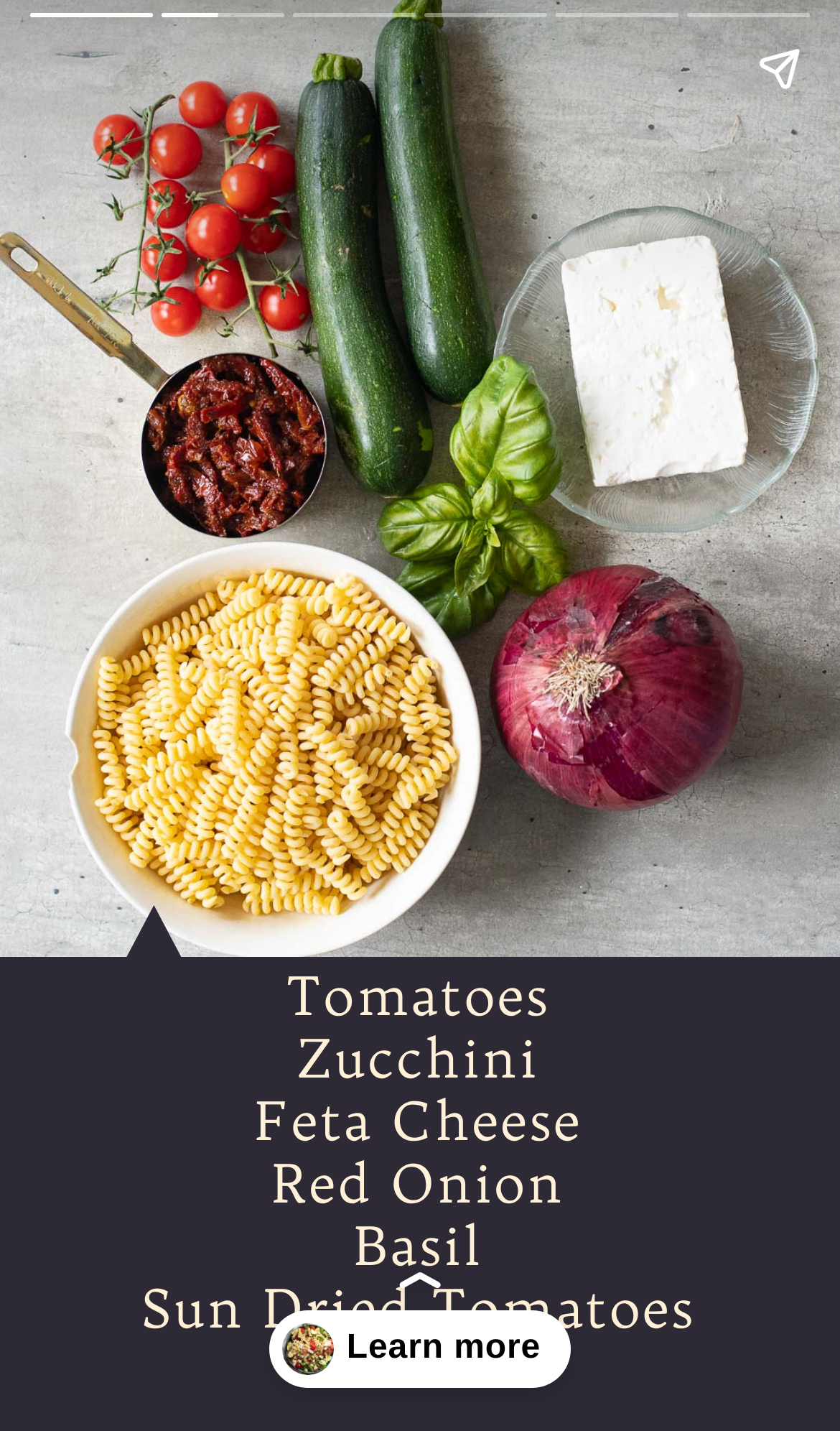Is there an image on the webpage?
Make sure to answer the question with a detailed and comprehensive explanation.

There is an image on the webpage, which is a child element of the 'Learn more' button and has a bounding box with coordinates [0.474, 0.889, 0.526, 0.901].